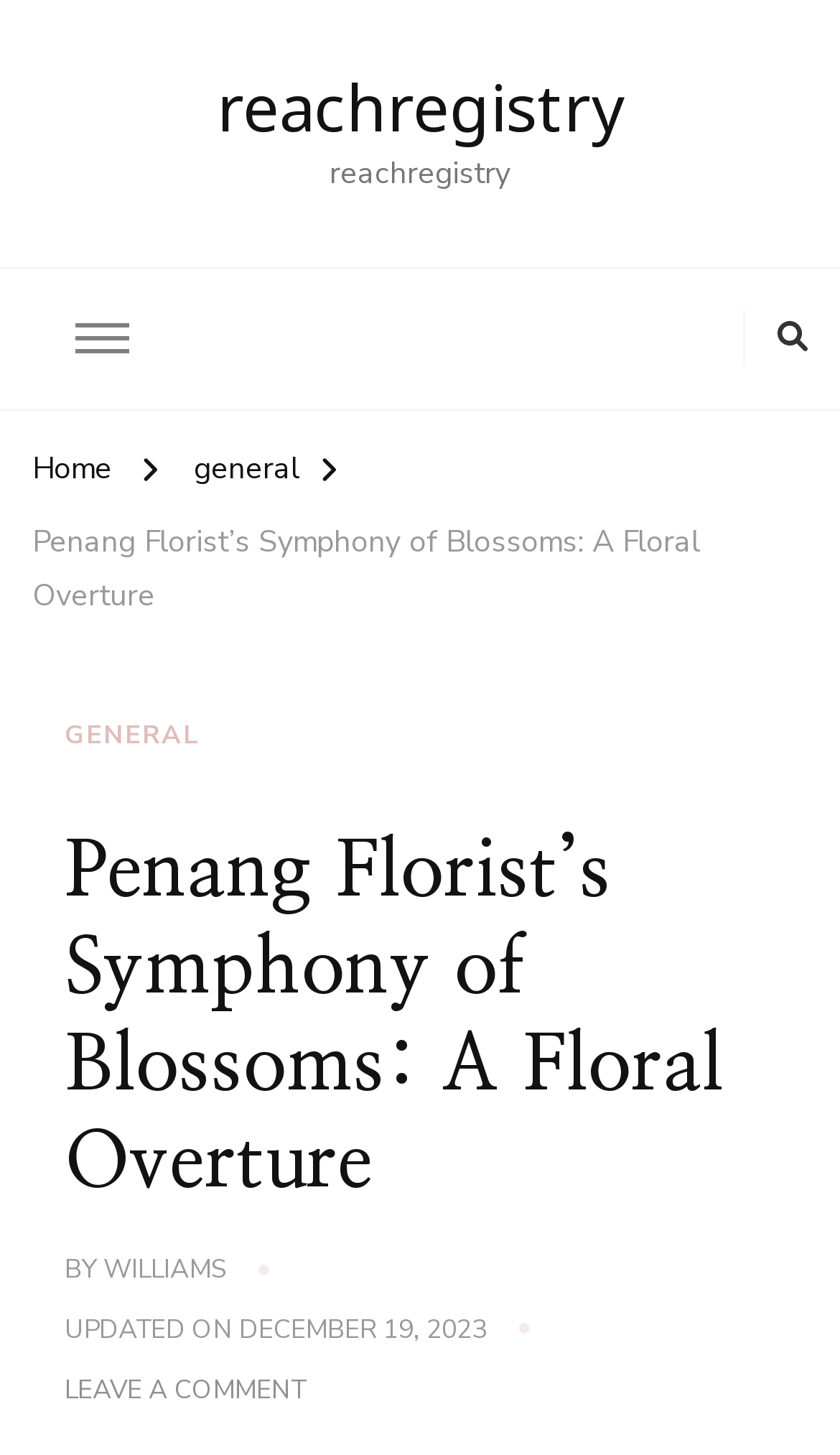Identify the bounding box for the UI element described as: "general". Ensure the coordinates are four float numbers between 0 and 1, formatted as [left, top, right, bottom].

[0.077, 0.493, 0.238, 0.52]